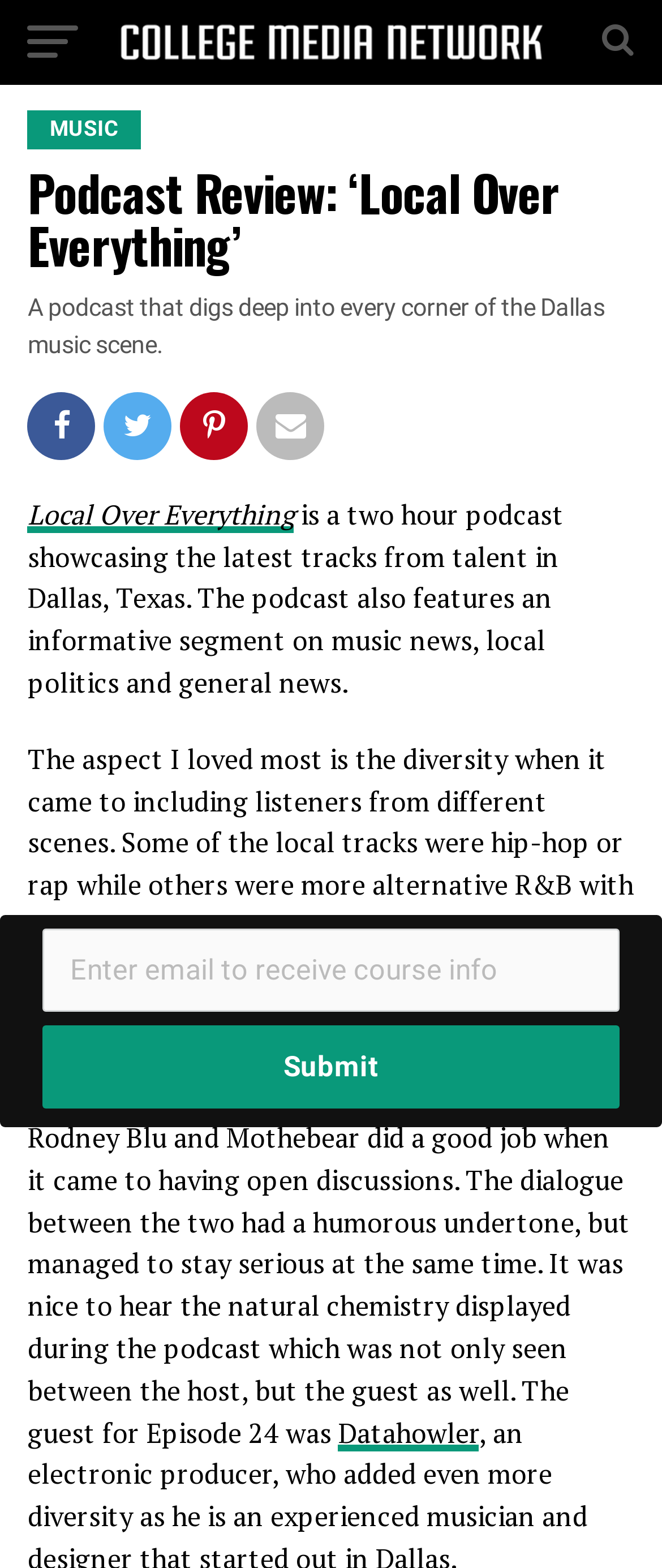Respond to the question below with a concise word or phrase:
What is the name of the guest in Episode 24?

Datahowler